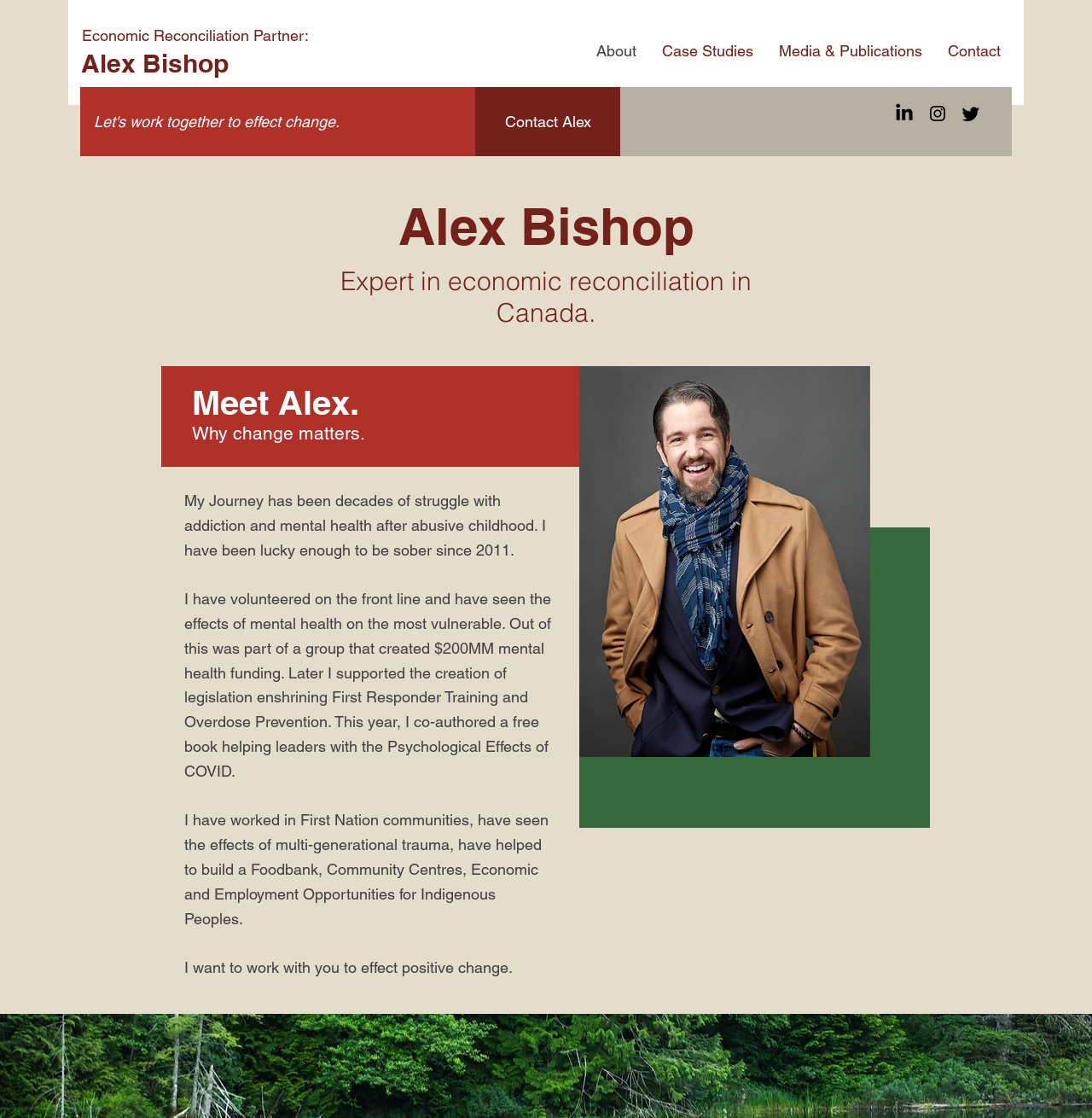Provide a single word or phrase answer to the question: 
What is Alex Bishop's goal?

Effect positive change